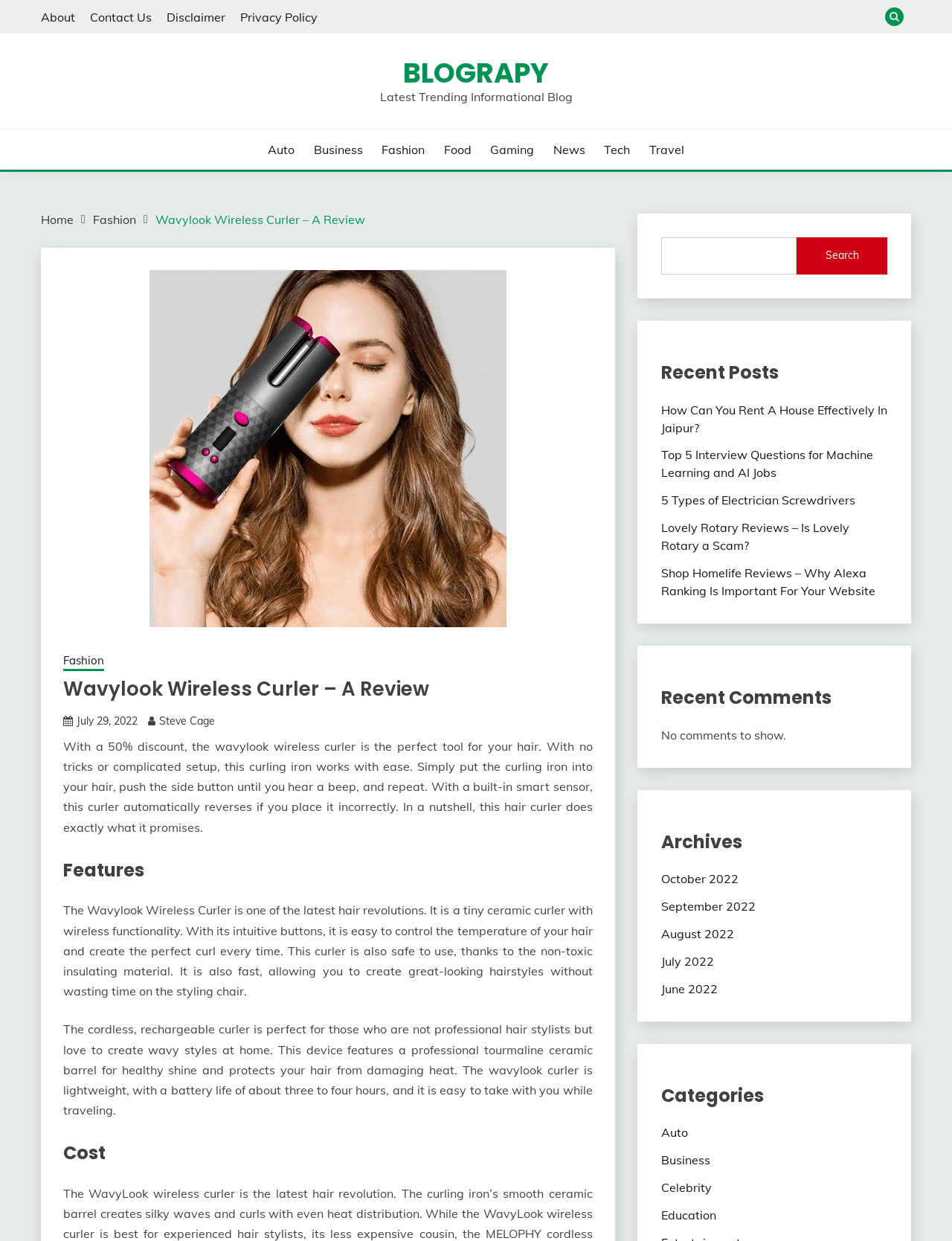Please pinpoint the bounding box coordinates for the region I should click to adhere to this instruction: "Click the 'About' link".

[0.043, 0.007, 0.079, 0.019]